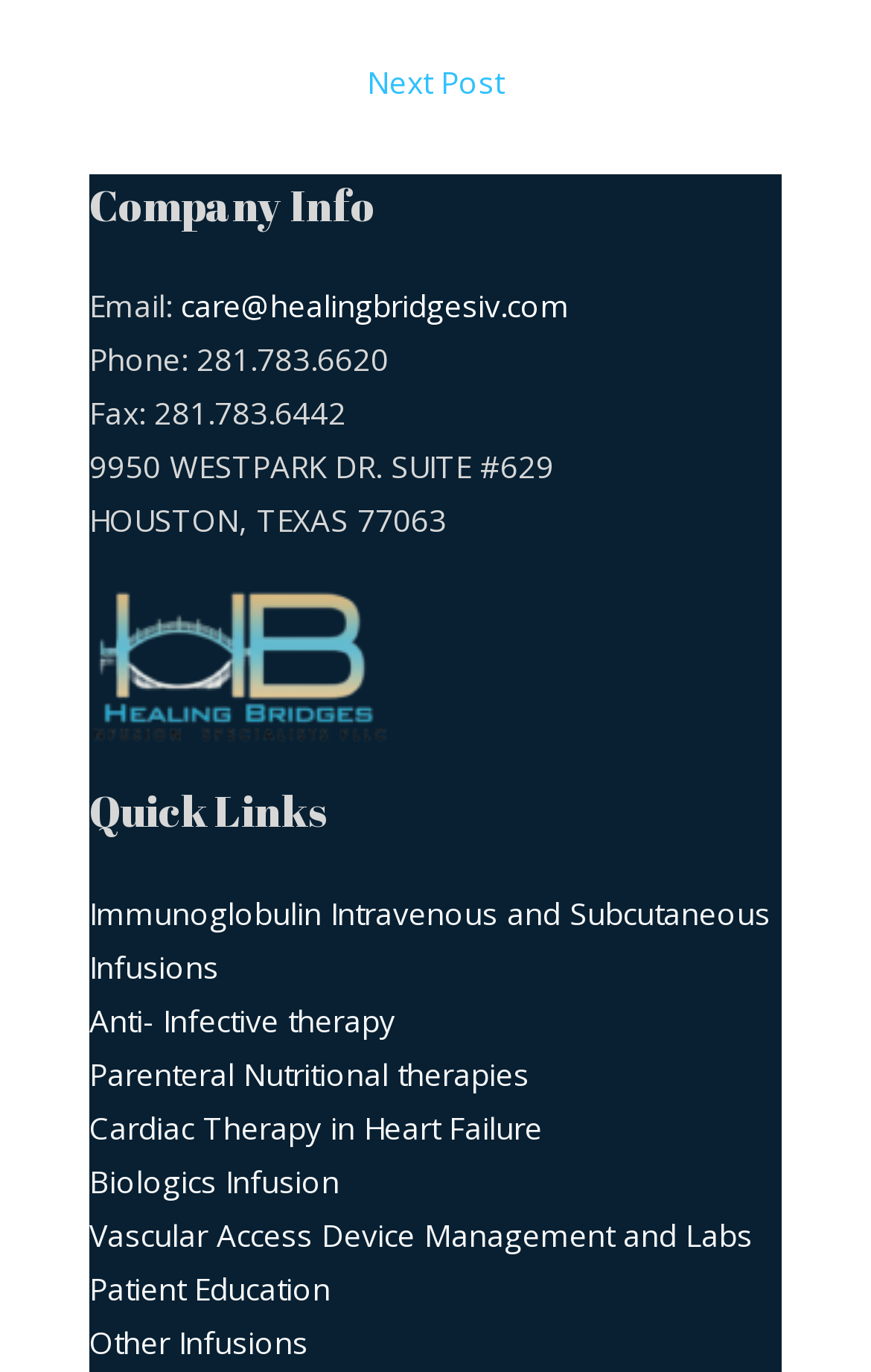Use a single word or phrase to answer the question:
What is the company email?

care@healingbridgesiv.com